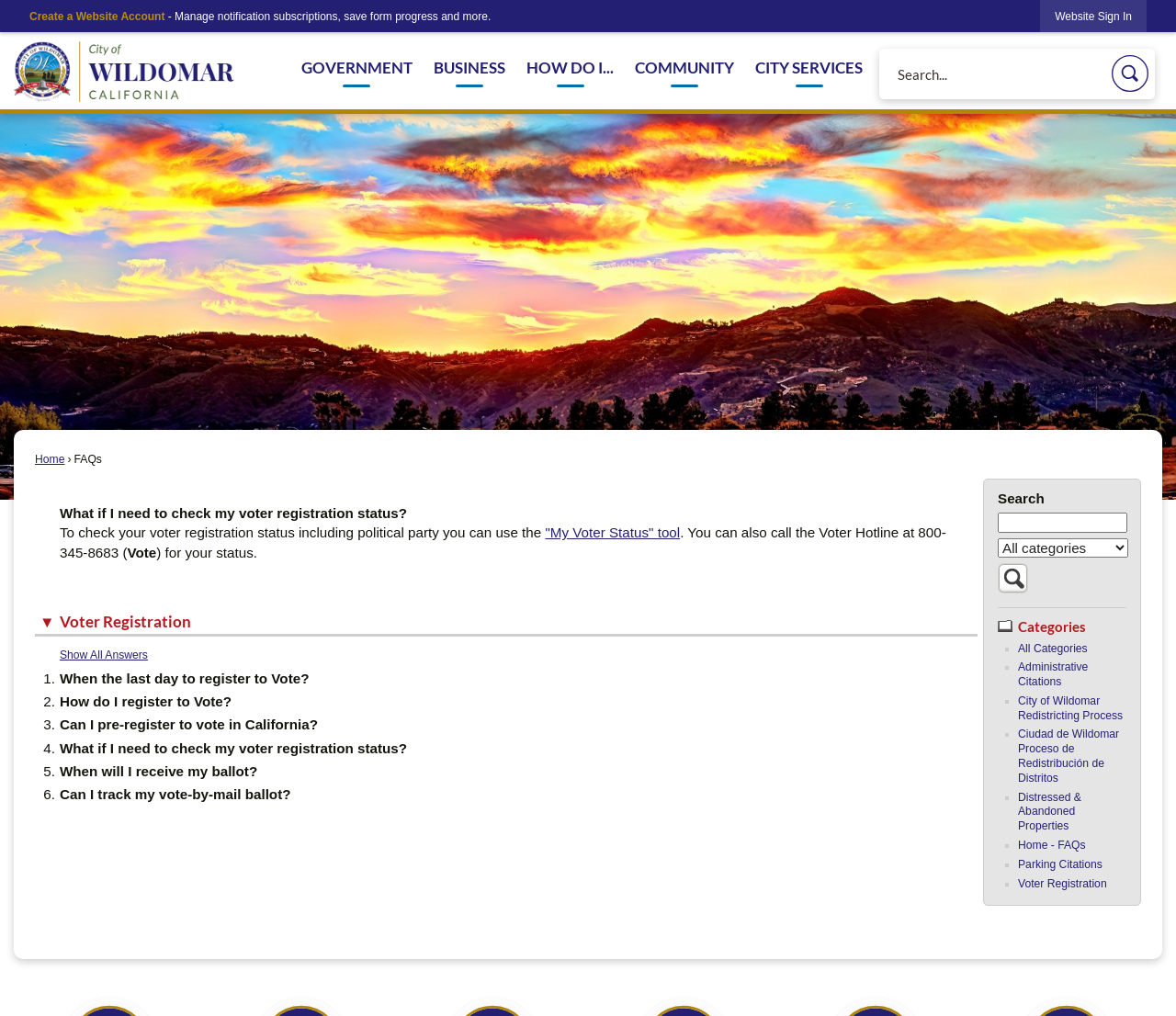How many categories are listed on the webpage?
From the screenshot, provide a brief answer in one word or phrase.

8